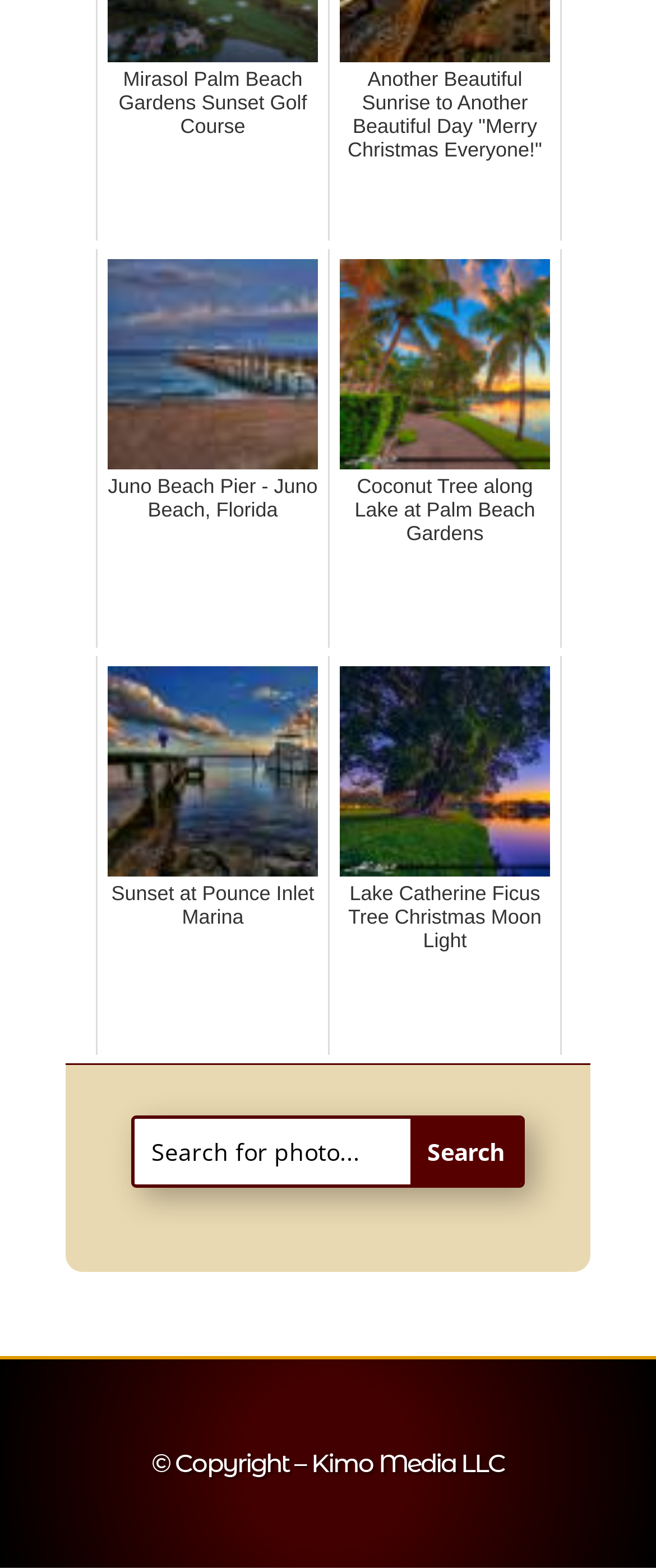Please give a one-word or short phrase response to the following question: 
How many links are displayed in the first row?

2